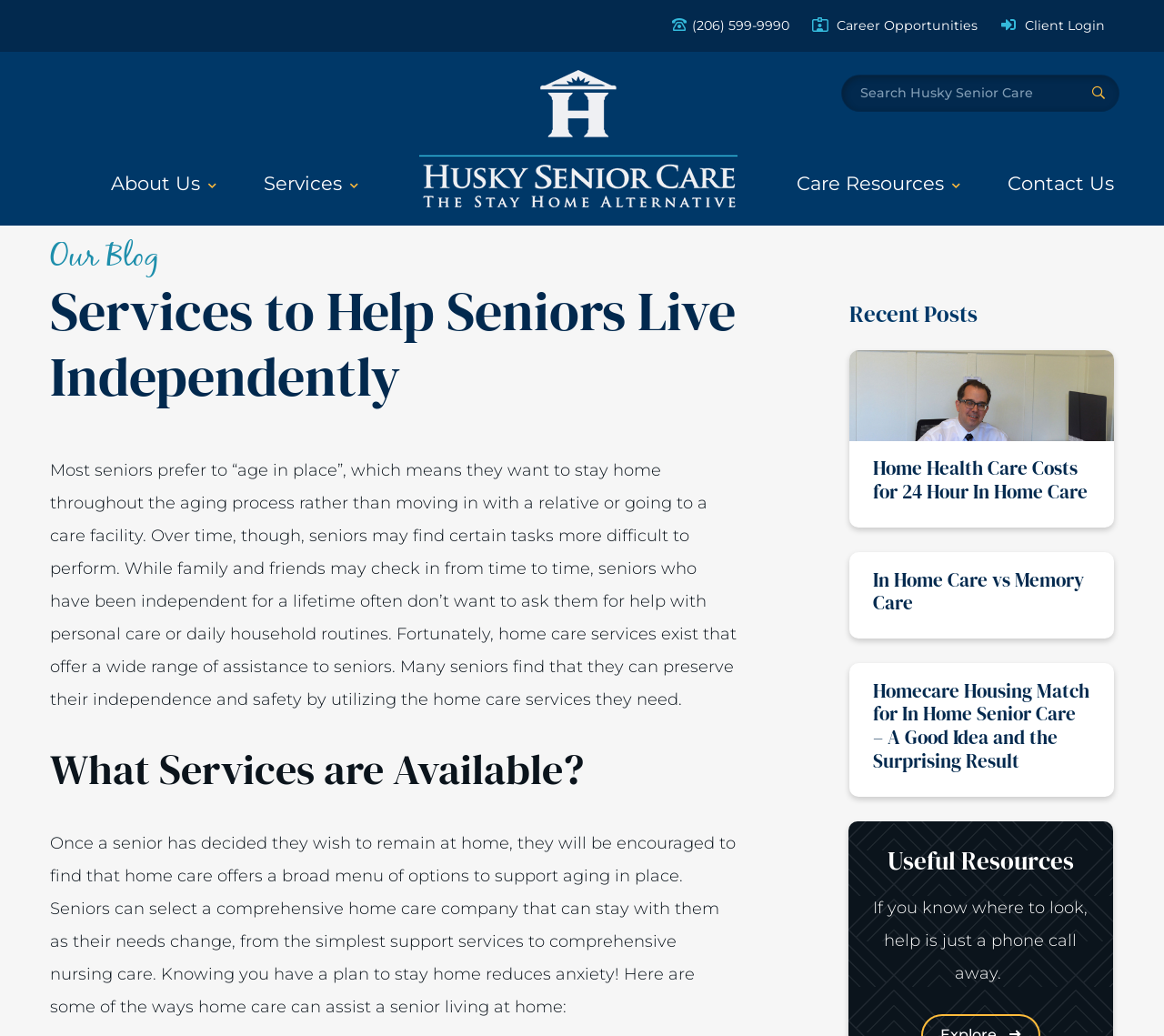Please identify the bounding box coordinates of the region to click in order to complete the task: "Read the 'Home Health Care Costs for 24 Hour In Home Care' blog post". The coordinates must be four float numbers between 0 and 1, specified as [left, top, right, bottom].

[0.729, 0.338, 0.957, 0.509]